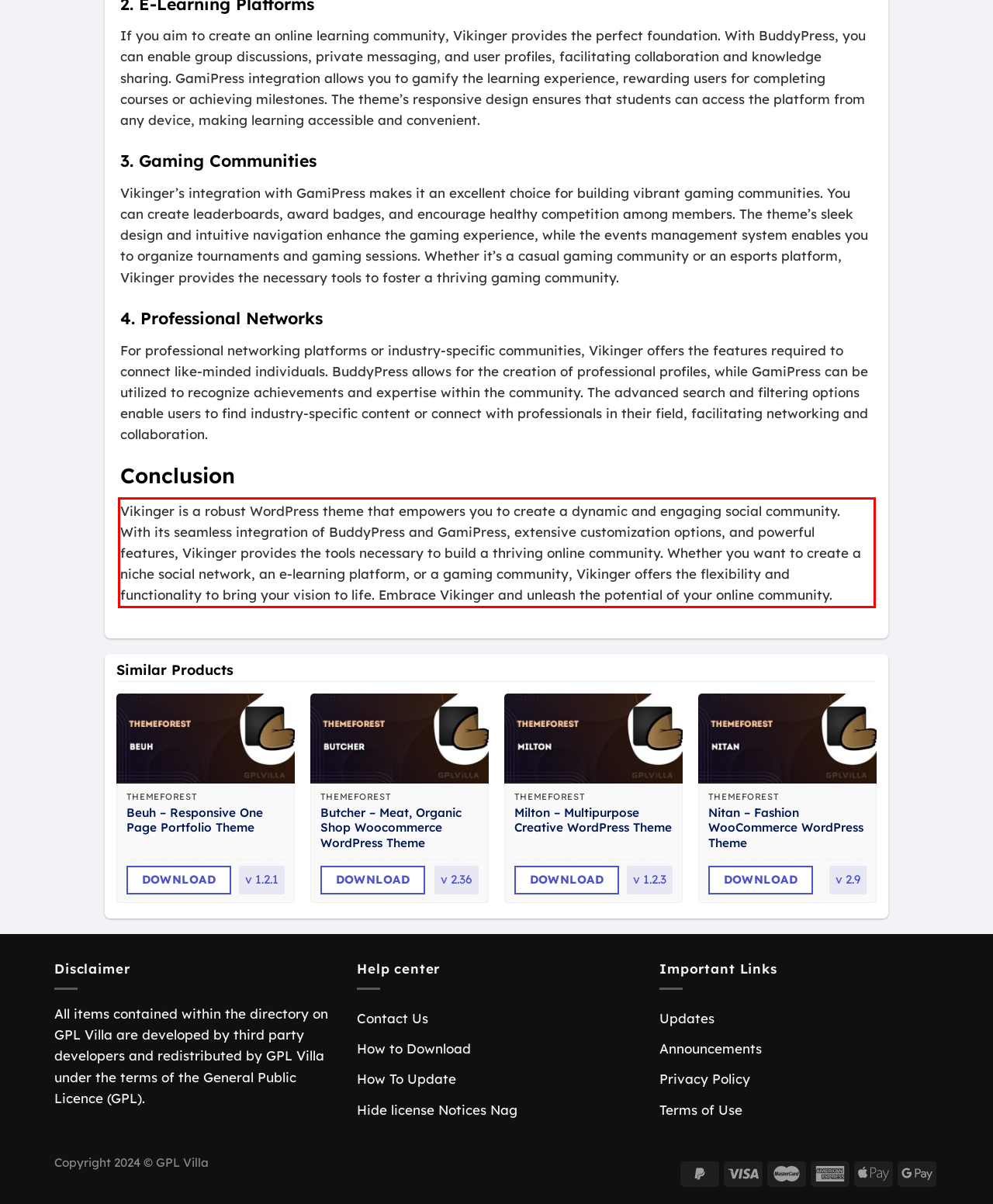Within the provided webpage screenshot, find the red rectangle bounding box and perform OCR to obtain the text content.

Vikinger is a robust WordPress theme that empowers you to create a dynamic and engaging social community. With its seamless integration of BuddyPress and GamiPress, extensive customization options, and powerful features, Vikinger provides the tools necessary to build a thriving online community. Whether you want to create a niche social network, an e-learning platform, or a gaming community, Vikinger offers the flexibility and functionality to bring your vision to life. Embrace Vikinger and unleash the potential of your online community.